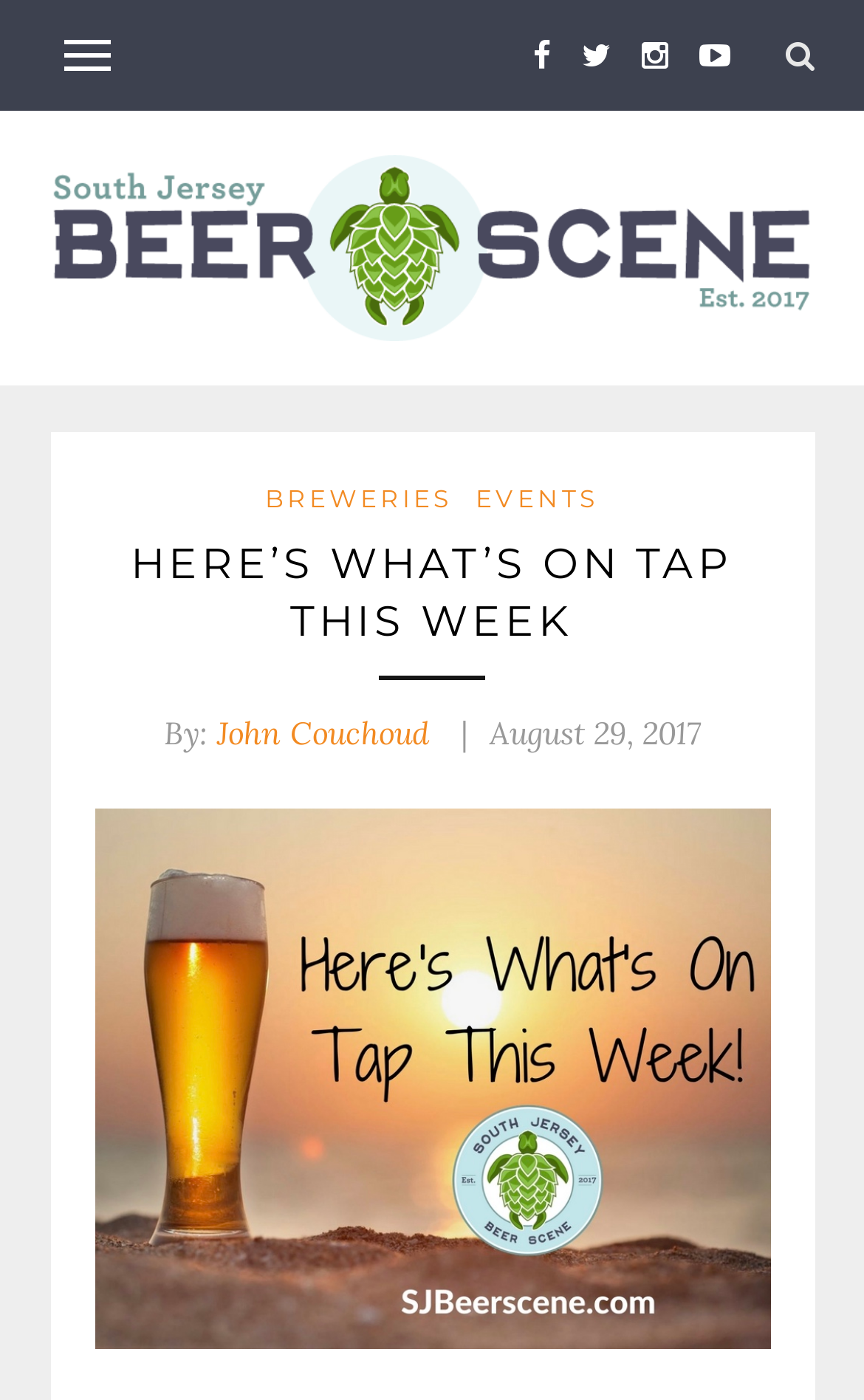When was the article published?
Carefully analyze the image and provide a thorough answer to the question.

I found the answer by looking at the static text element with the text 'August 29, 2017' which is next to the '|' static text and the 'By:' static text.